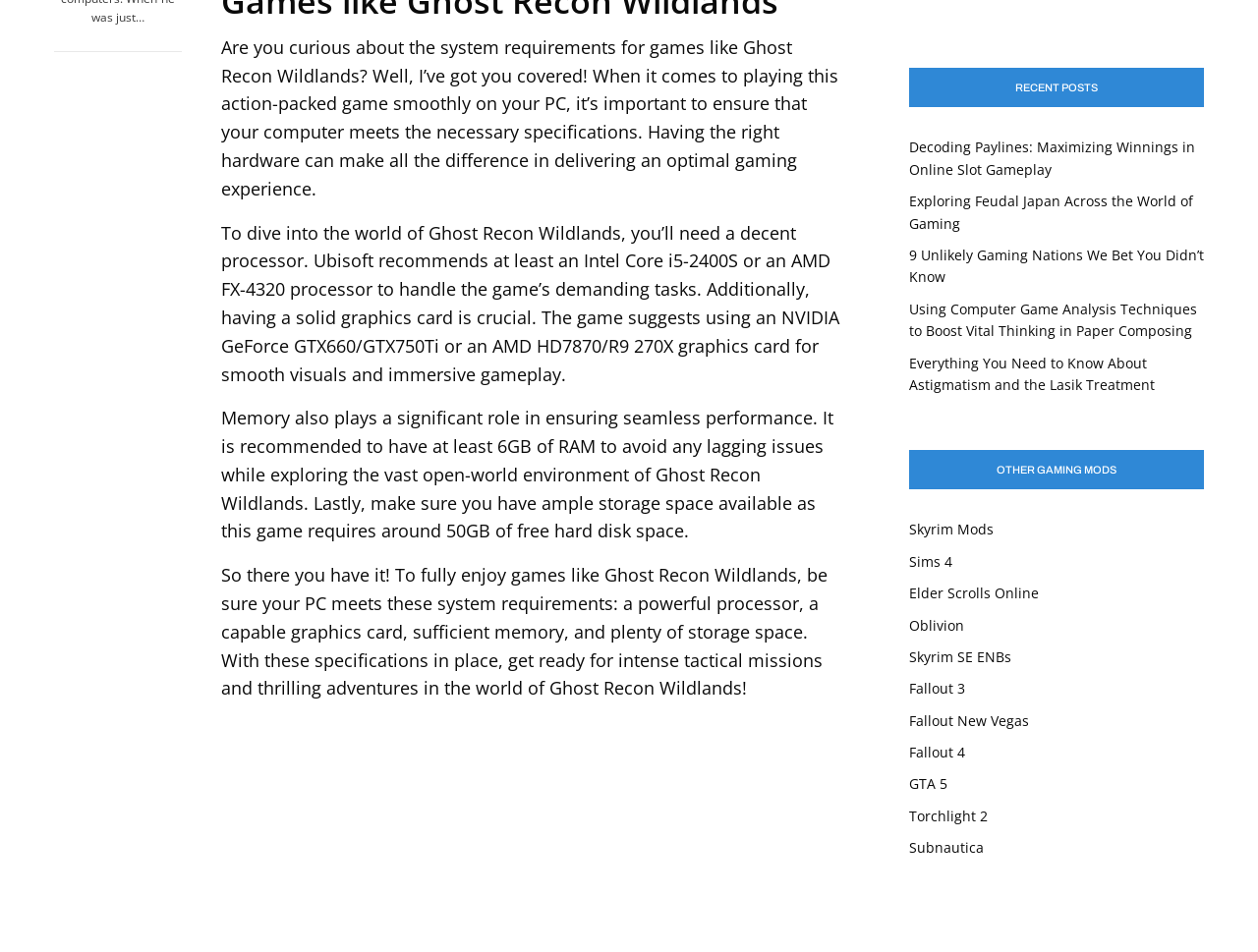Using the element description provided, determine the bounding box coordinates in the format (top-left x, top-left y, bottom-right x, bottom-right y). Ensure that all values are floating point numbers between 0 and 1. Element description: Elder Scrolls Online

[0.723, 0.613, 0.826, 0.633]